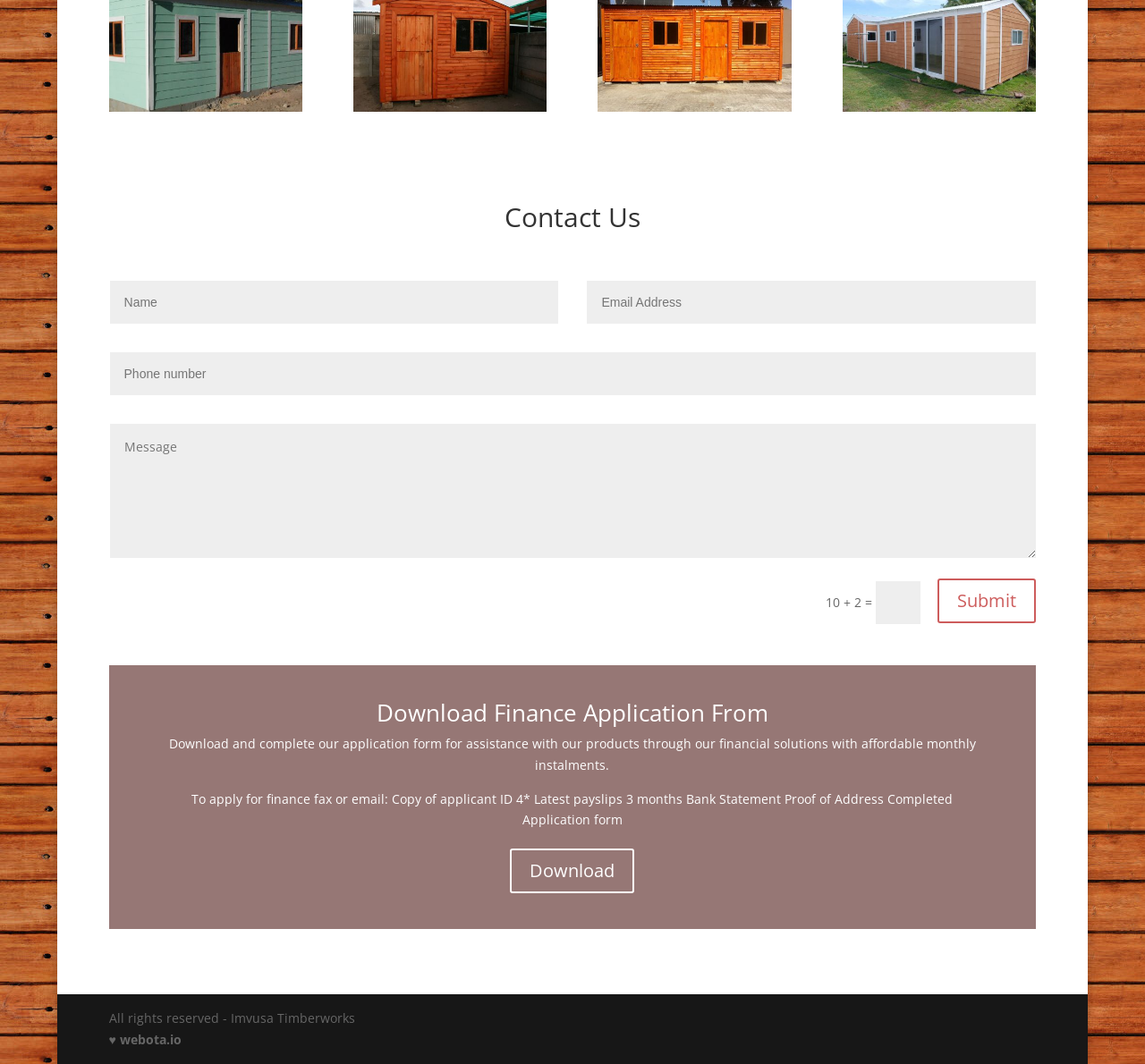Using the description: "Submit", identify the bounding box of the corresponding UI element in the screenshot.

[0.819, 0.544, 0.905, 0.586]